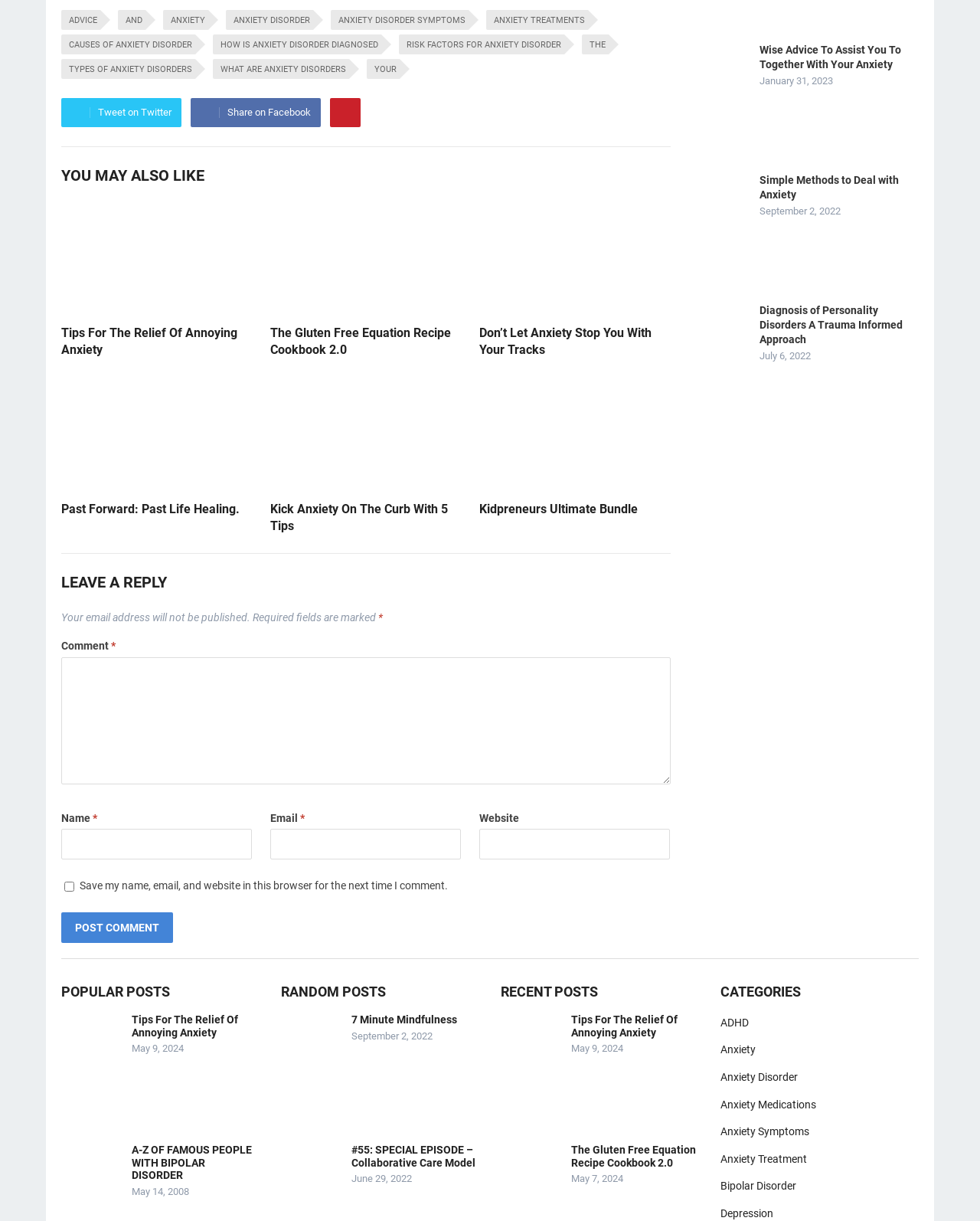Find the bounding box coordinates for the element that must be clicked to complete the instruction: "Share on Facebook". The coordinates should be four float numbers between 0 and 1, indicated as [left, top, right, bottom].

[0.195, 0.08, 0.327, 0.104]